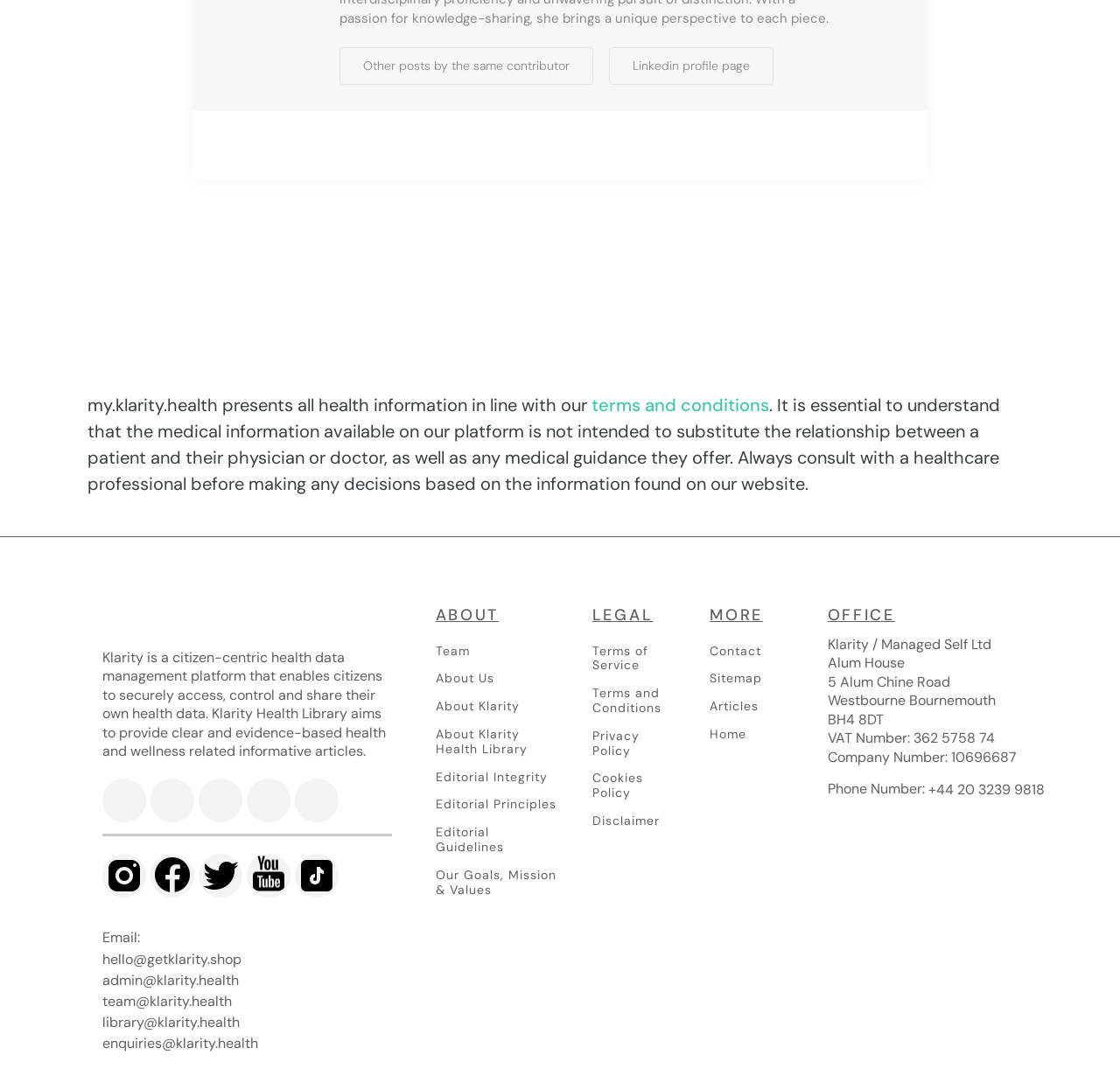Using floating point numbers between 0 and 1, provide the bounding box coordinates in the format (top-left x, top-left y, bottom-right x, bottom-right y). Locate the UI element described here: Linkedin profile page

[0.544, 0.043, 0.691, 0.078]